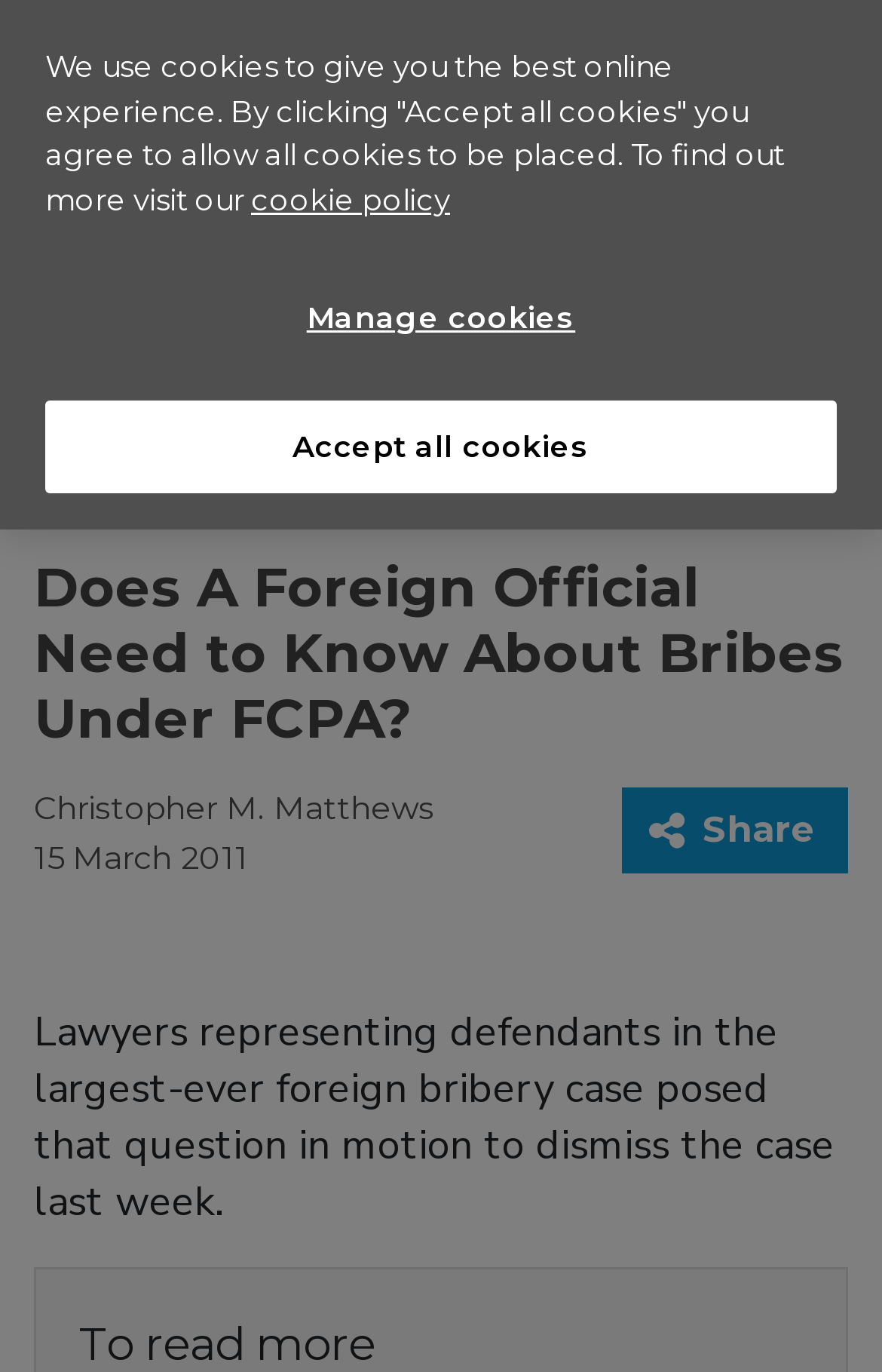Respond to the following query with just one word or a short phrase: 
How many links are in the top navigation bar?

2